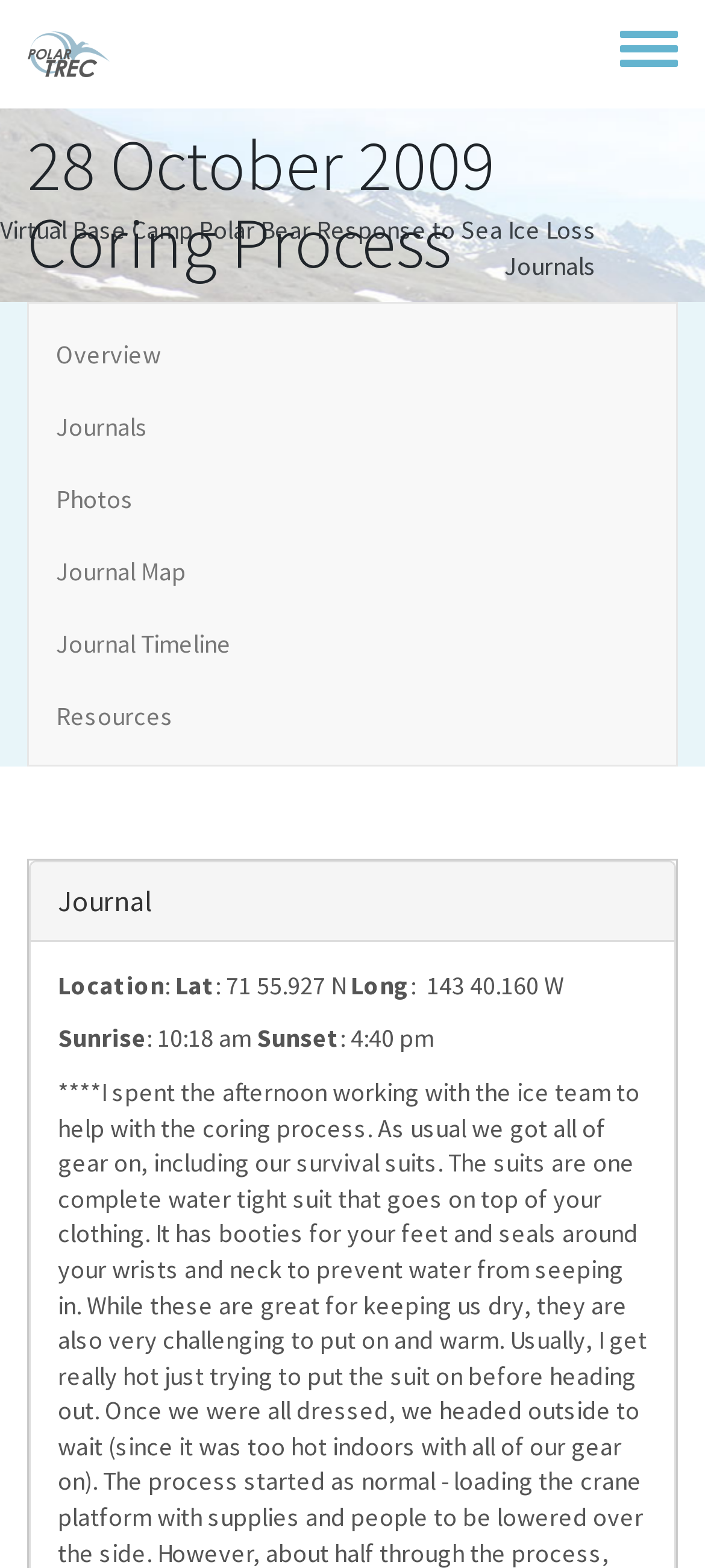Answer the question in a single word or phrase:
What is the location's latitude?

71 55.927 N